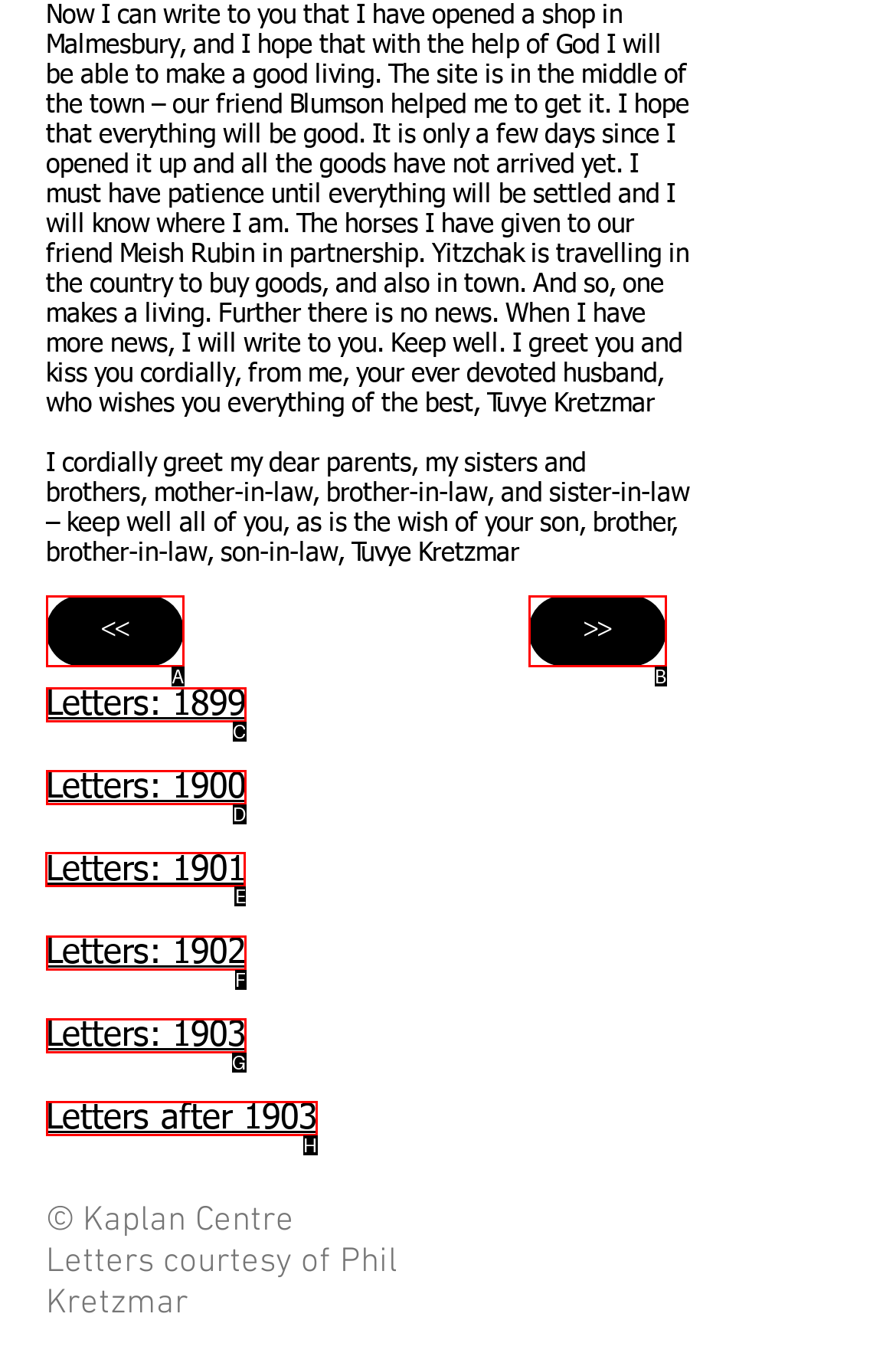Which option should you click on to fulfill this task: View letters from 1901? Answer with the letter of the correct choice.

E